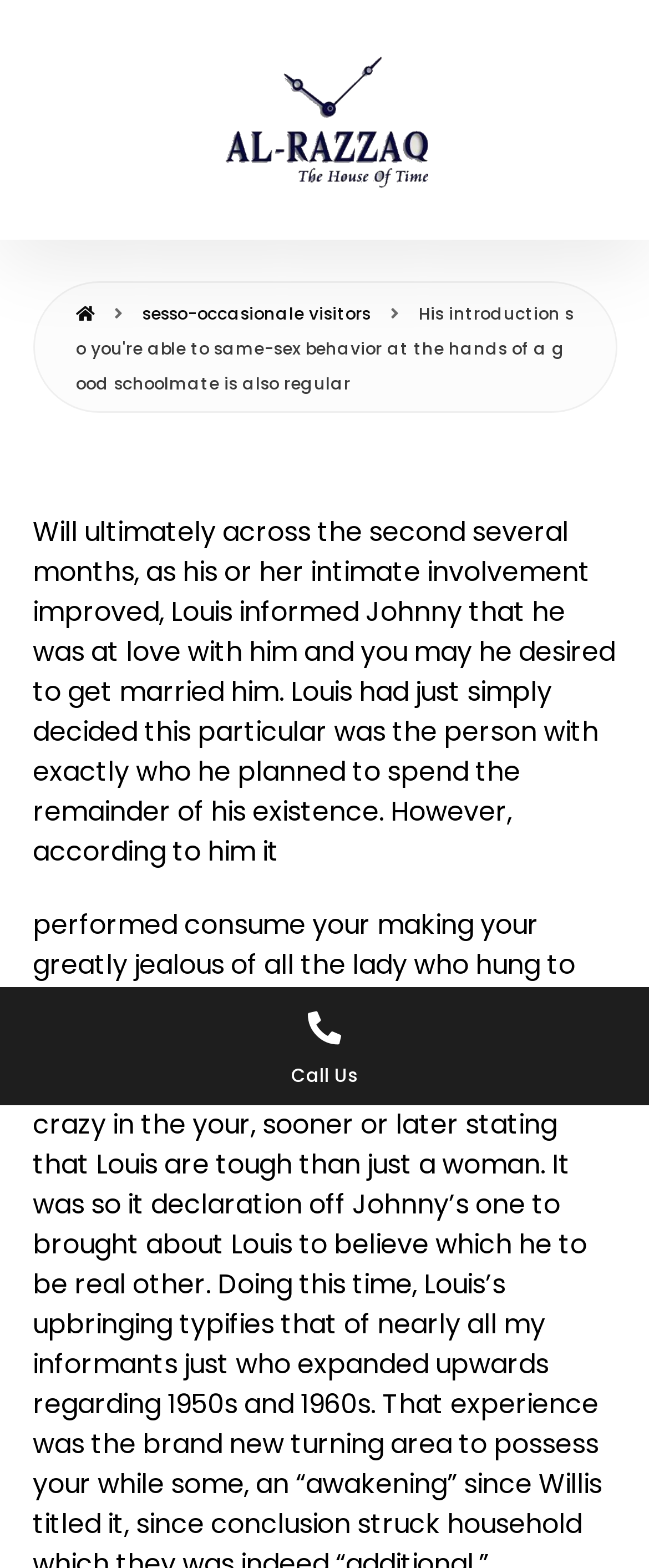Describe the webpage meticulously, covering all significant aspects.

The webpage appears to be a blog post or article about a personal story, specifically about Louis and his experience with same-sex behavior. At the top of the page, there is a title or header section with a link to "Al-Razzaq" accompanied by an image, which takes up a significant portion of the top section.

Below the title section, there is a navigation menu with three links: "Home page", "sesso-occasionale visitors", and a link with the same title as the webpage, "His introduction so you're able to same-sex behavior at the hands of a good schoolmate is also regular". These links are aligned horizontally and take up a significant portion of the middle section of the page.

The main content of the webpage is a block of text that describes Louis's story, including his intimate involvement with someone named Johnny and his desire to get married. This text block is positioned below the navigation menu and takes up most of the lower section of the page.

At the very bottom of the page, there is a call-to-action link labeled "Call Us", which spans the entire width of the page.